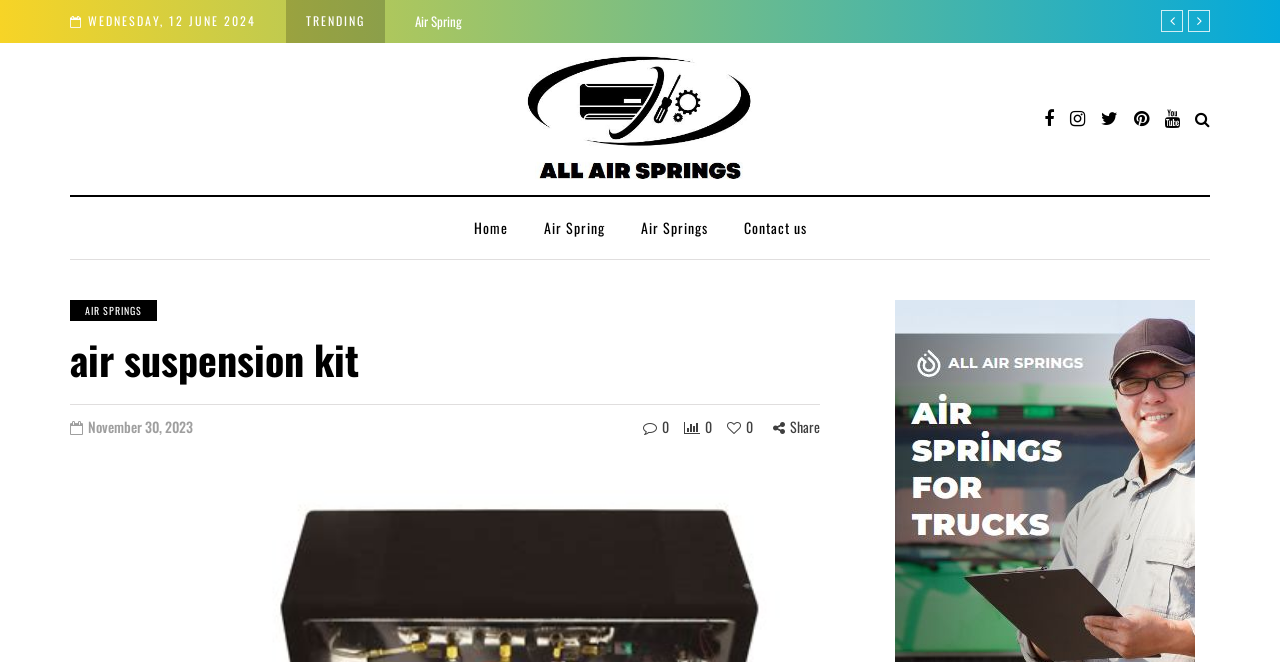Use one word or a short phrase to answer the question provided: 
What is the text next to the time element at the bottom of the webpage?

November 30, 2023